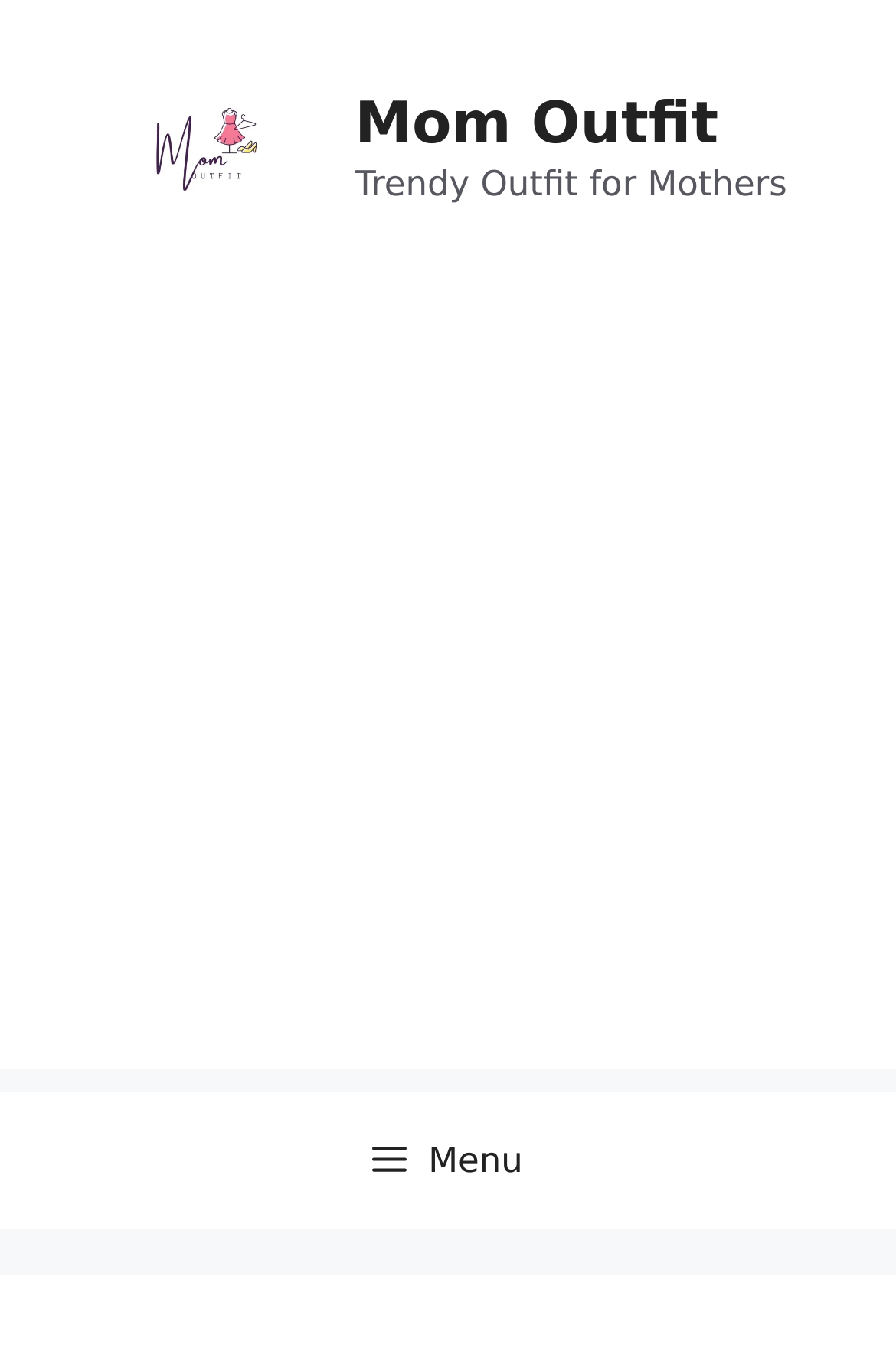Provide the bounding box coordinates, formatted as (top-left x, top-left y, bottom-right x, bottom-right y), with all values being floating point numbers between 0 and 1. Identify the bounding box of the UI element that matches the description: alt="Mom Outfit"

[0.122, 0.093, 0.352, 0.127]